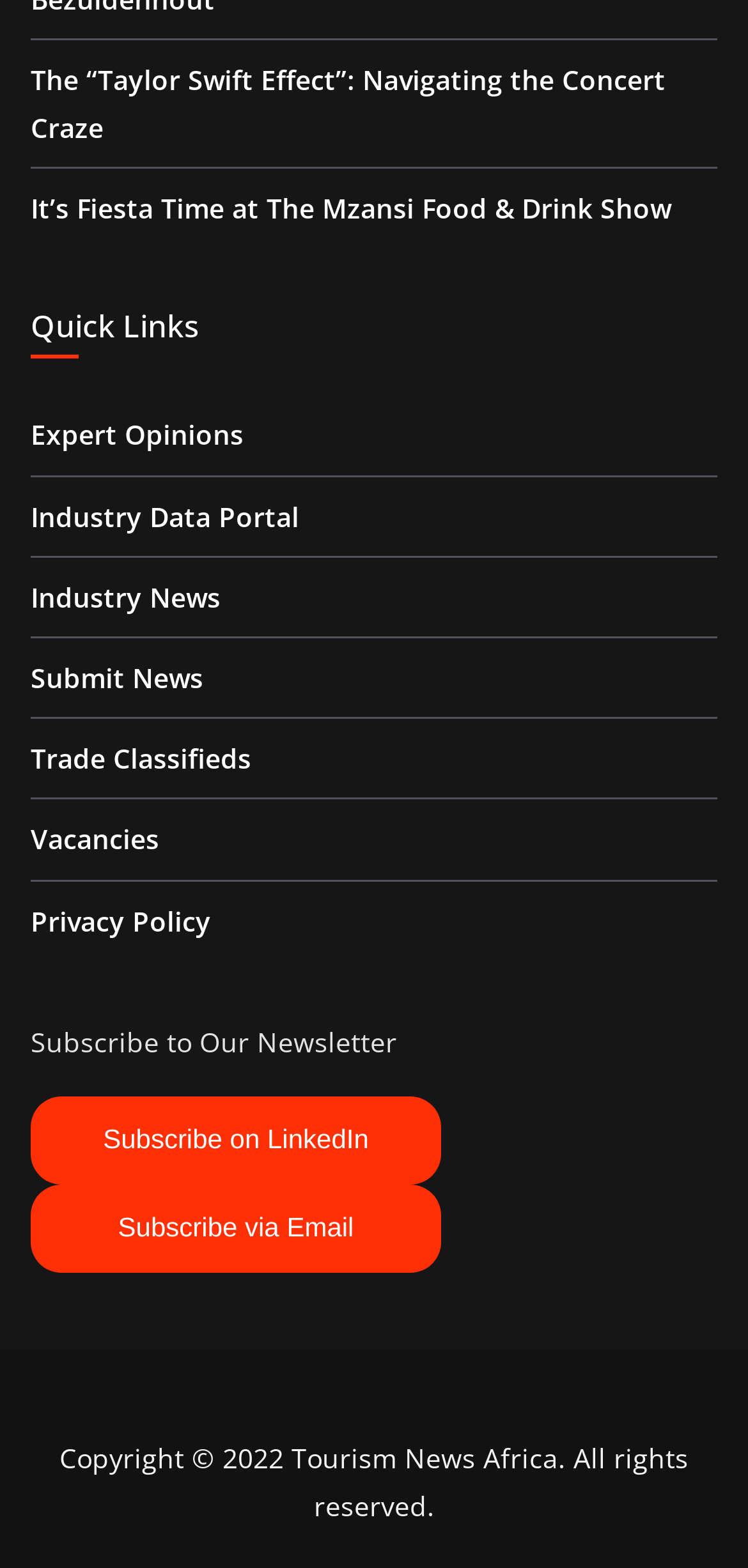How many links are in the Quick Links section?
Please provide a comprehensive answer based on the visual information in the image.

I counted the number of links under the 'Quick Links' heading, which are 'Expert Opinions', 'Industry Data Portal', 'Industry News', 'Submit News', 'Trade Classifieds', 'Vacancies', and 'Privacy Policy'.